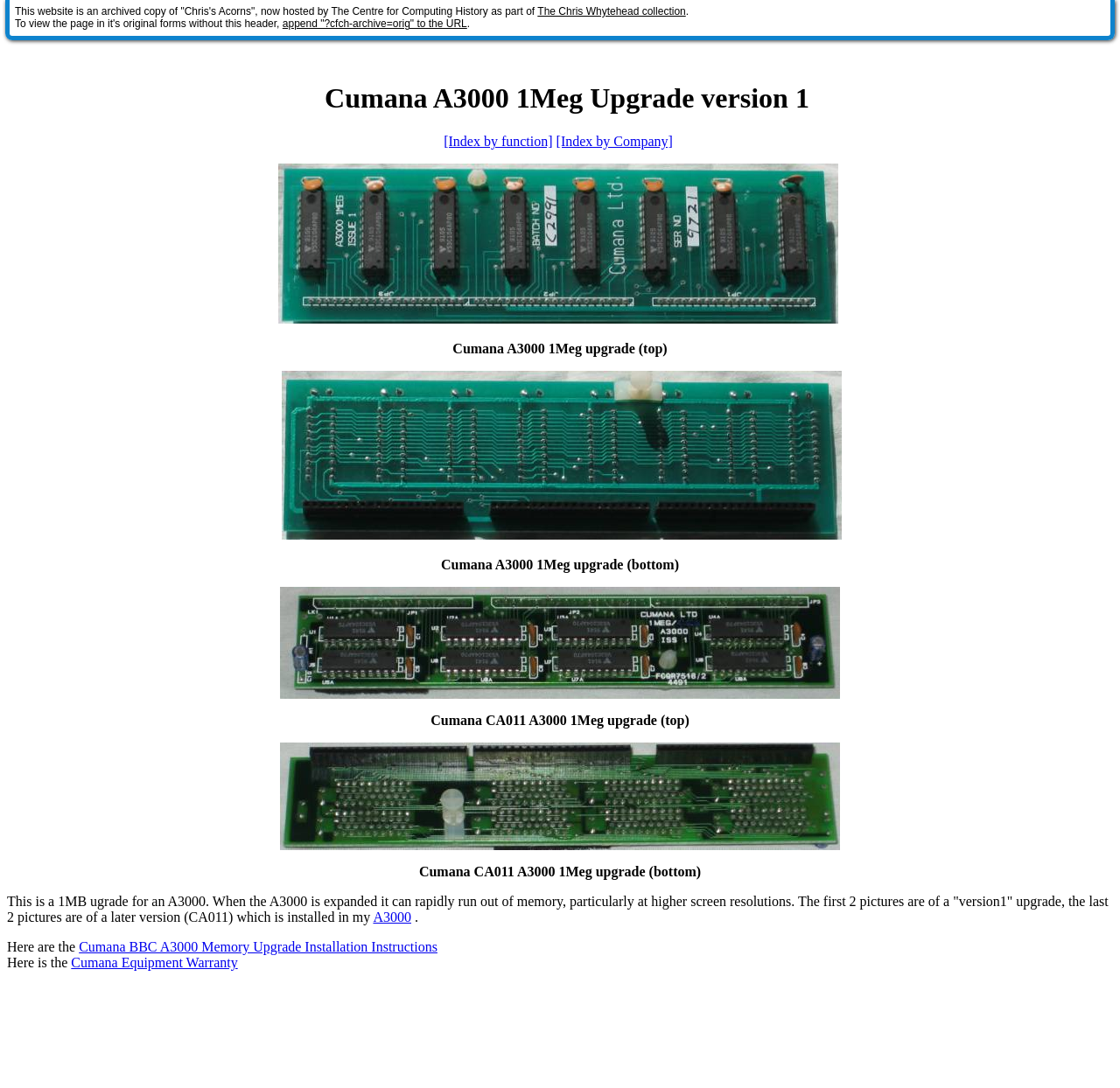Provide the bounding box coordinates for the UI element that is described as: "A3000".

[0.333, 0.836, 0.367, 0.85]